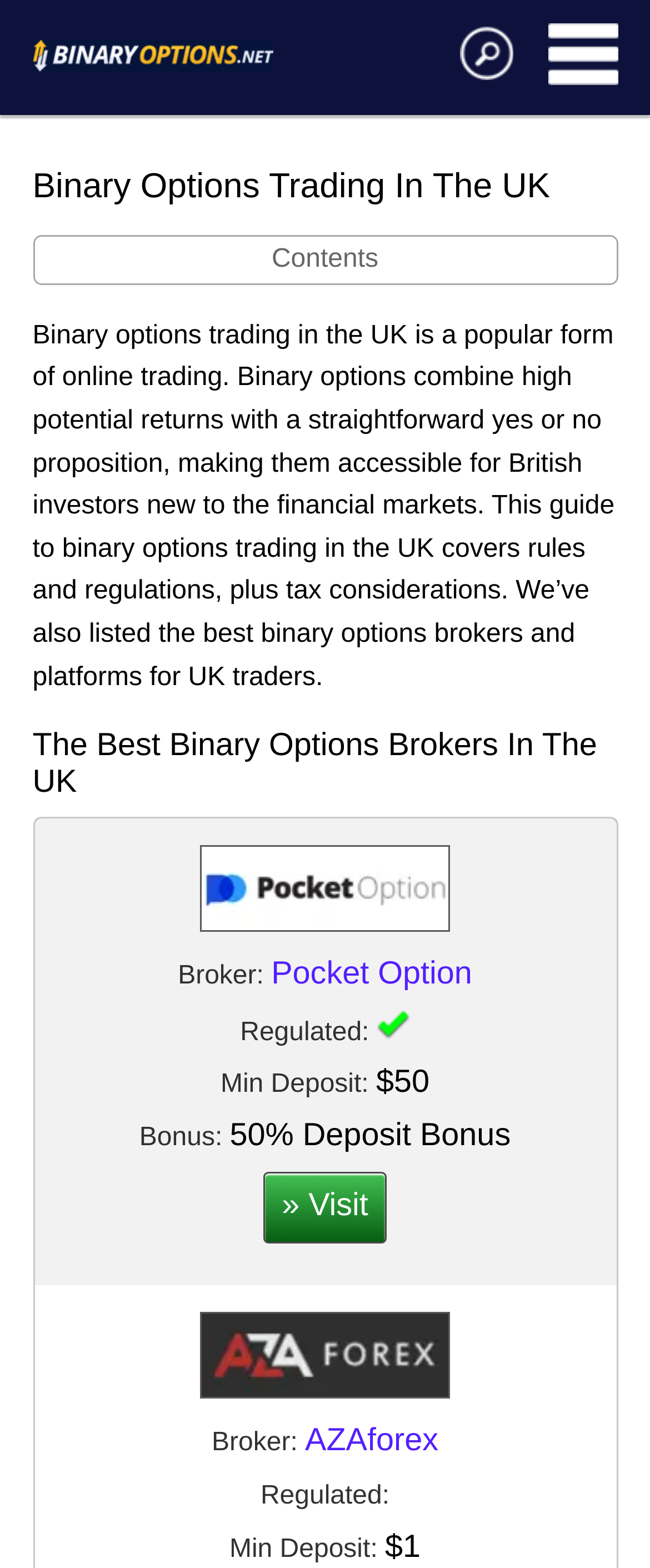What is the name of the first binary options broker listed?
Using the visual information, answer the question in a single word or phrase.

Pocket Option